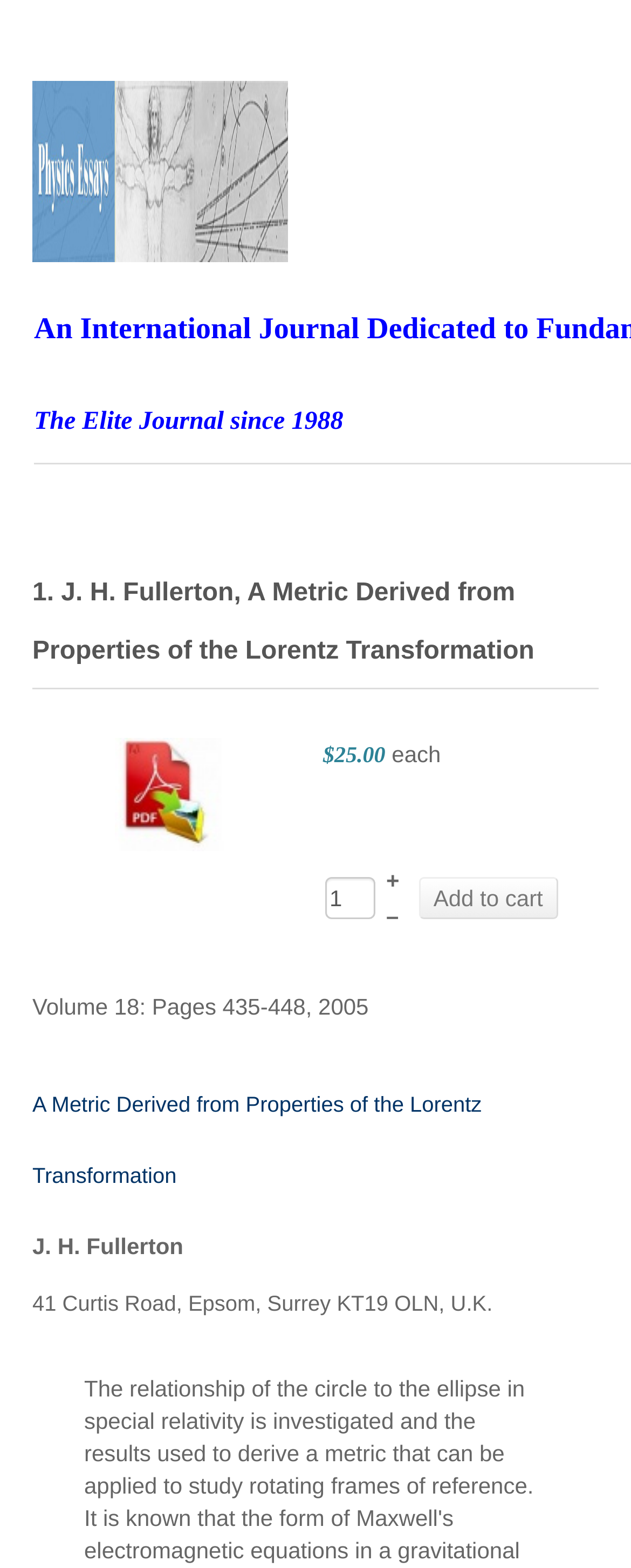Identify and extract the main heading of the webpage.

1. J. H. Fullerton, A Metric Derived from Properties of the Lorentz Transformation